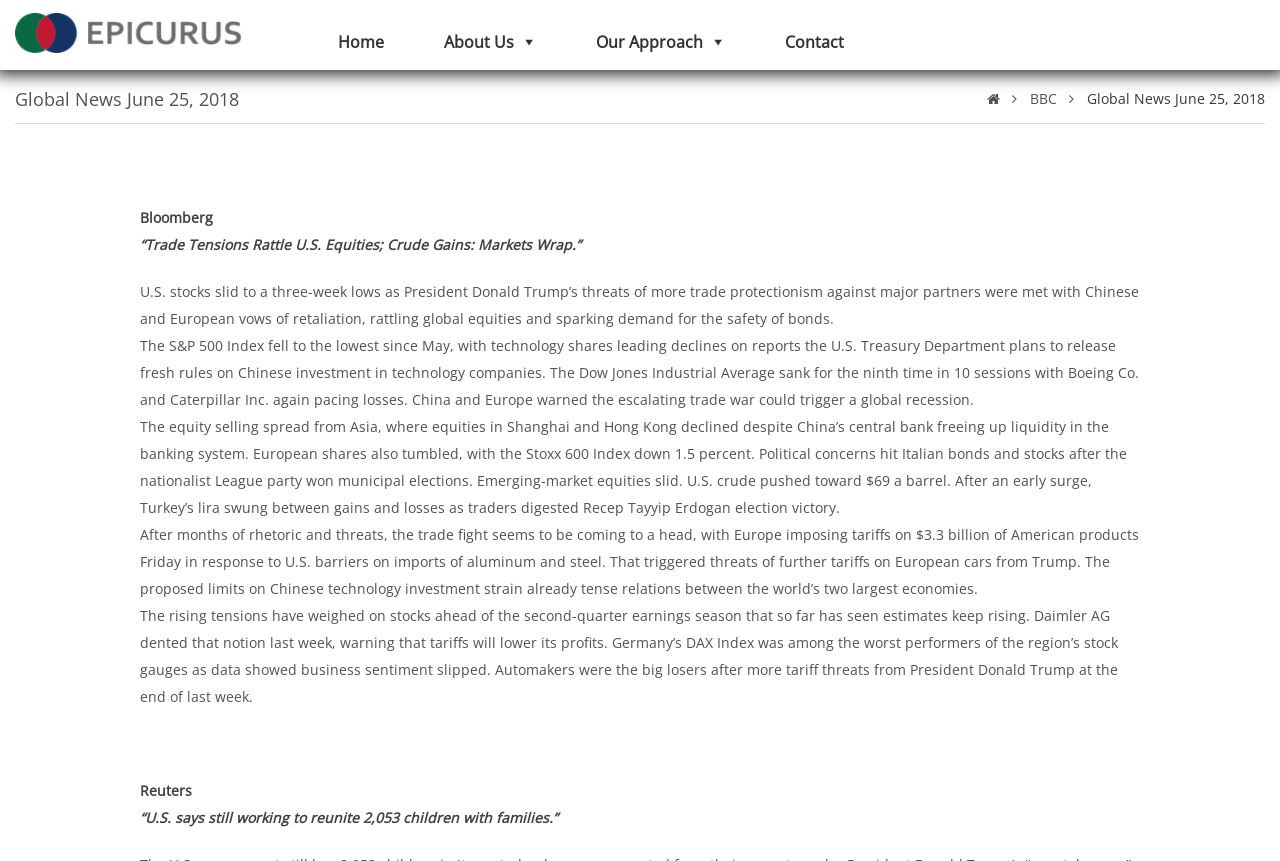What is the topic of the news article on this webpage?
Based on the screenshot, answer the question with a single word or phrase.

Trade tensions and global markets